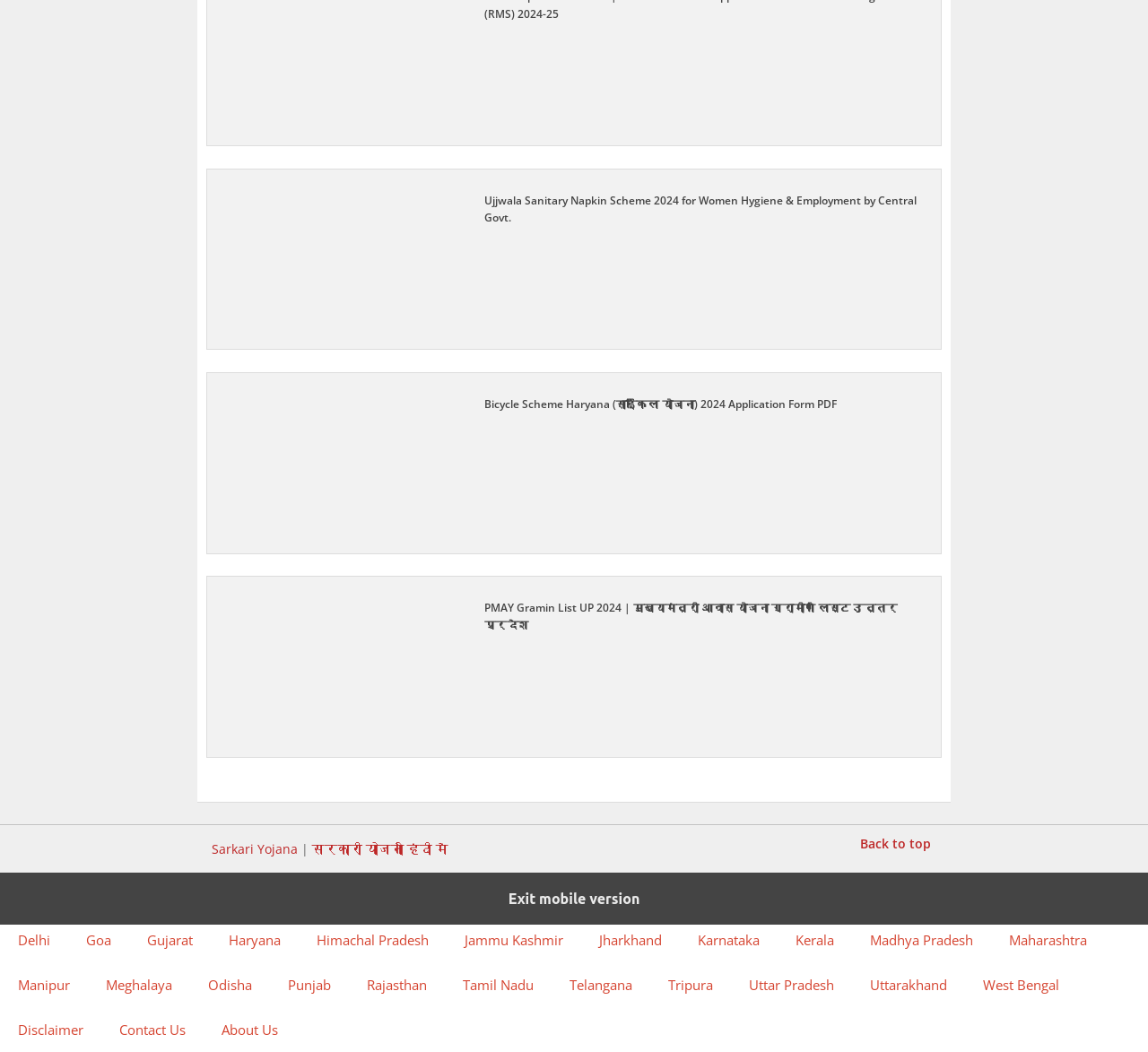Please locate the bounding box coordinates of the element's region that needs to be clicked to follow the instruction: "Go to Sarkari Yojana page". The bounding box coordinates should be provided as four float numbers between 0 and 1, i.e., [left, top, right, bottom].

[0.184, 0.799, 0.259, 0.815]